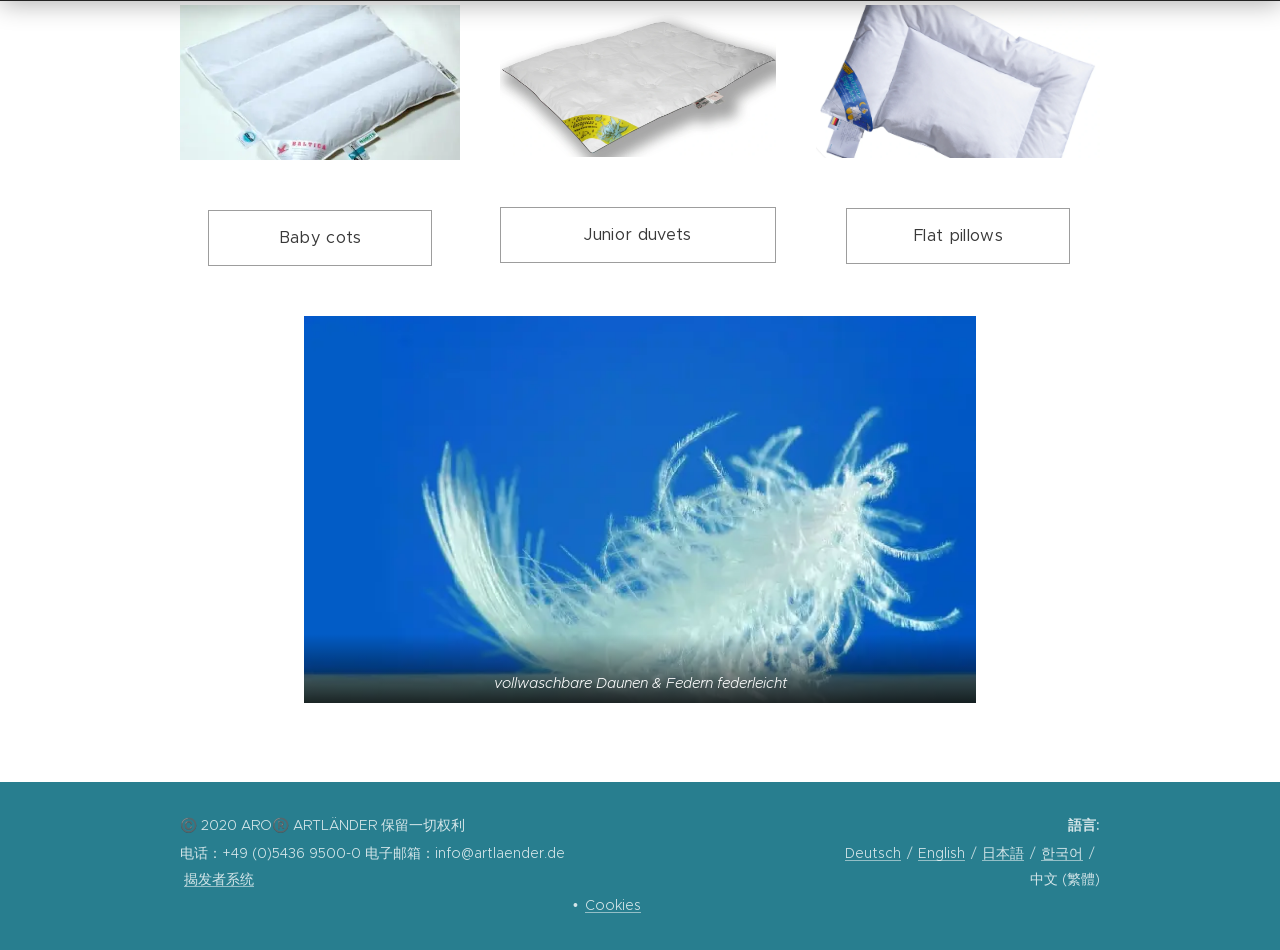Give the bounding box coordinates for the element described by: "Junior duvets".

[0.391, 0.216, 0.606, 0.275]